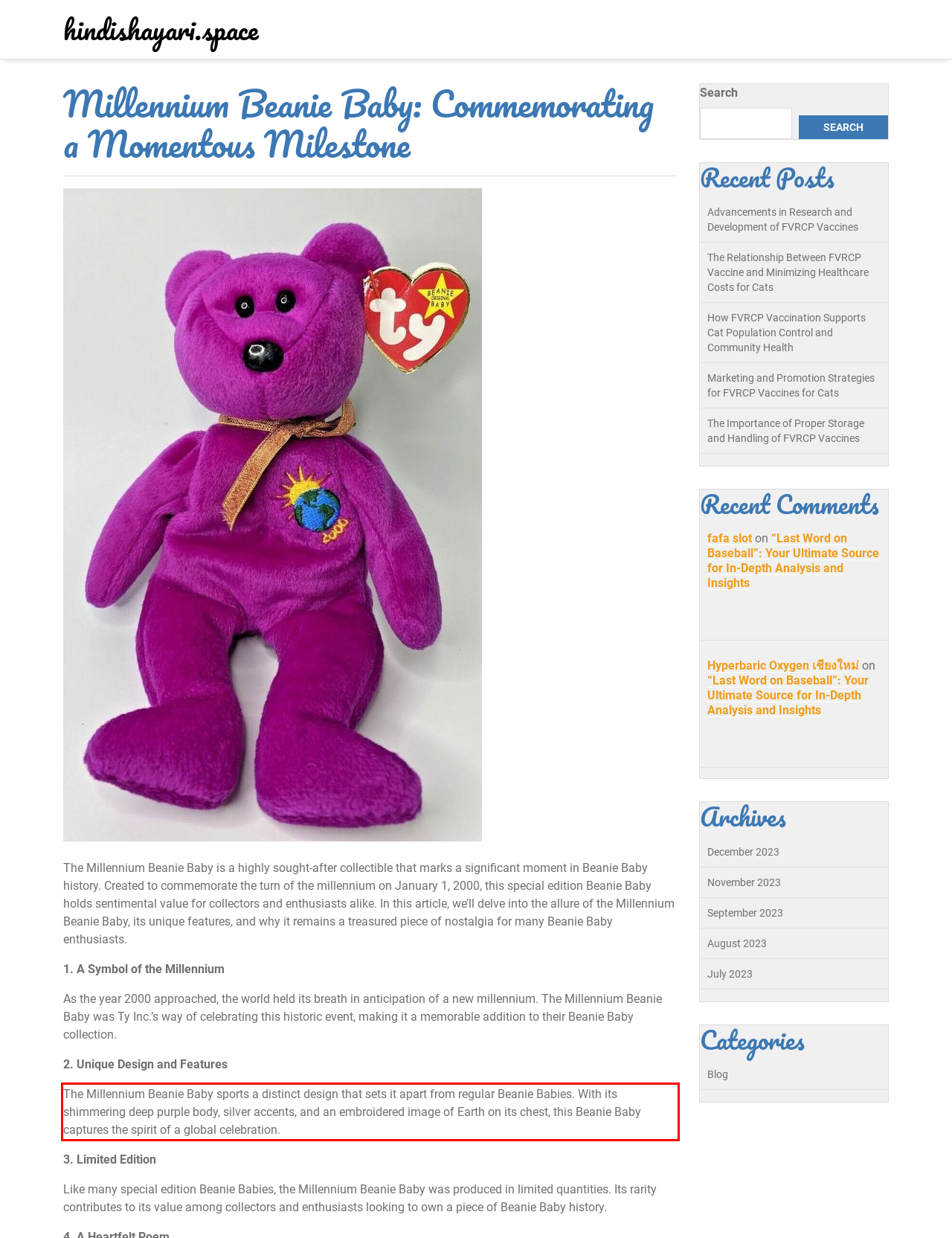You are provided with a screenshot of a webpage that includes a UI element enclosed in a red rectangle. Extract the text content inside this red rectangle.

The Millennium Beanie Baby sports a distinct design that sets it apart from regular Beanie Babies. With its shimmering deep purple body, silver accents, and an embroidered image of Earth on its chest, this Beanie Baby captures the spirit of a global celebration.